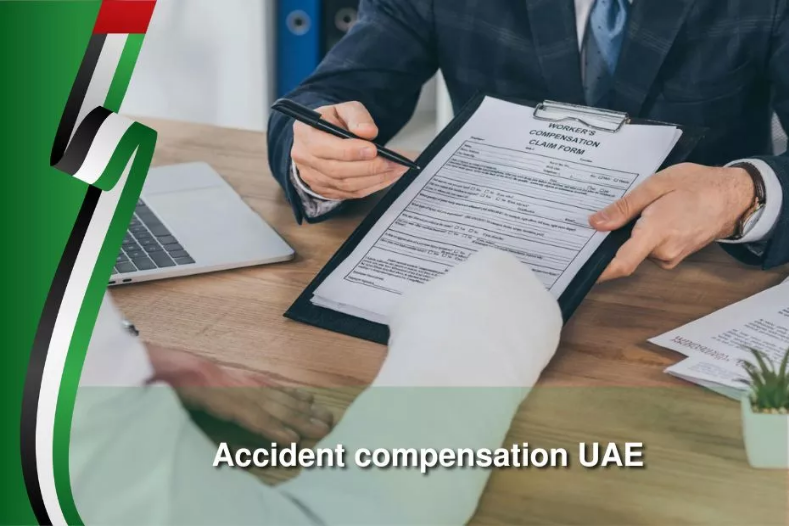What flag is visible in the design?
Please use the image to provide an in-depth answer to the question.

The presence of the UAE flag in the design adds a patriotic touch to the scene, reinforcing the context of legal guidance within the region, specifically in the United Arab Emirates.